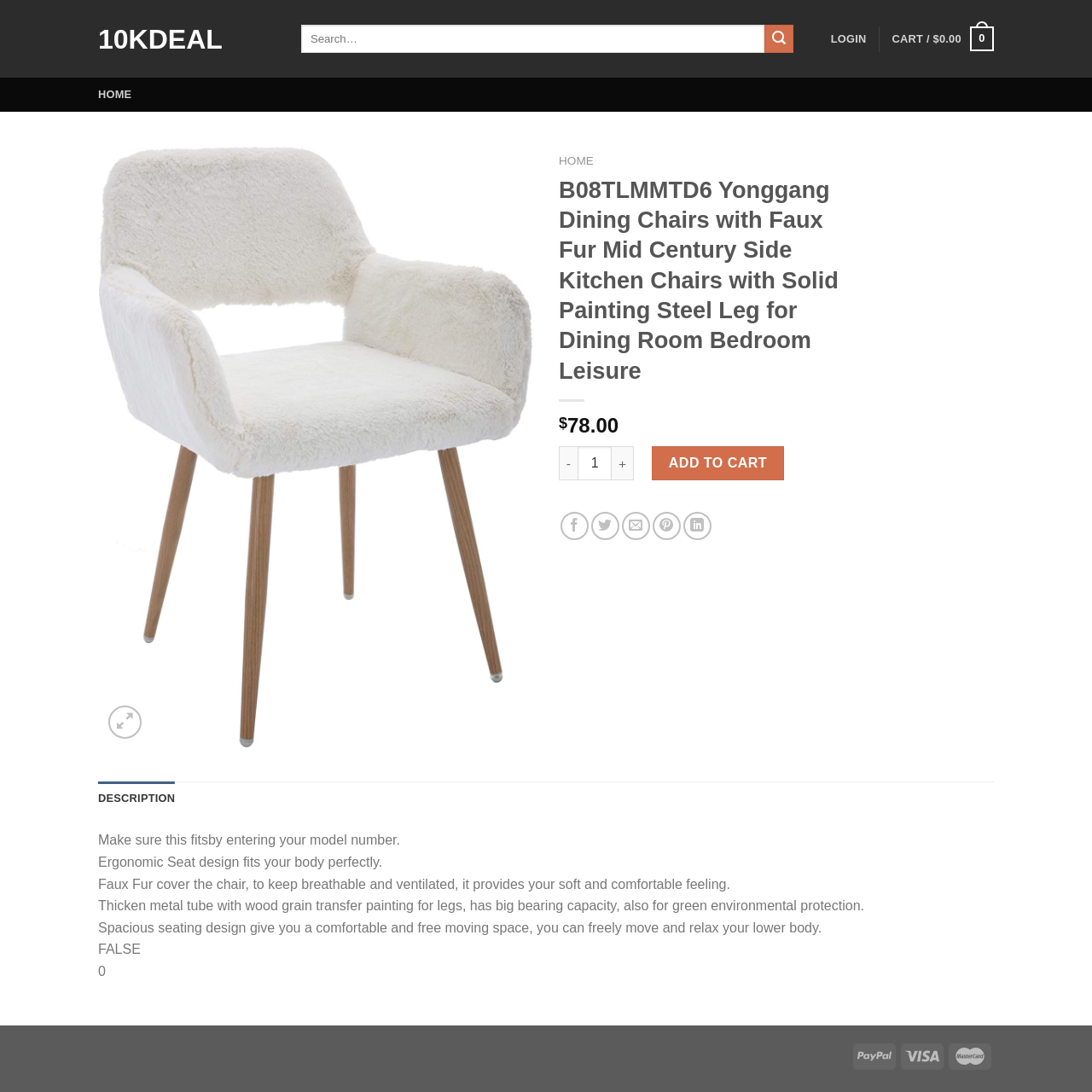Please specify the bounding box coordinates of the element that should be clicked to execute the given instruction: 'Login to your account'. Ensure the coordinates are four float numbers between 0 and 1, expressed as [left, top, right, bottom].

[0.761, 0.021, 0.793, 0.05]